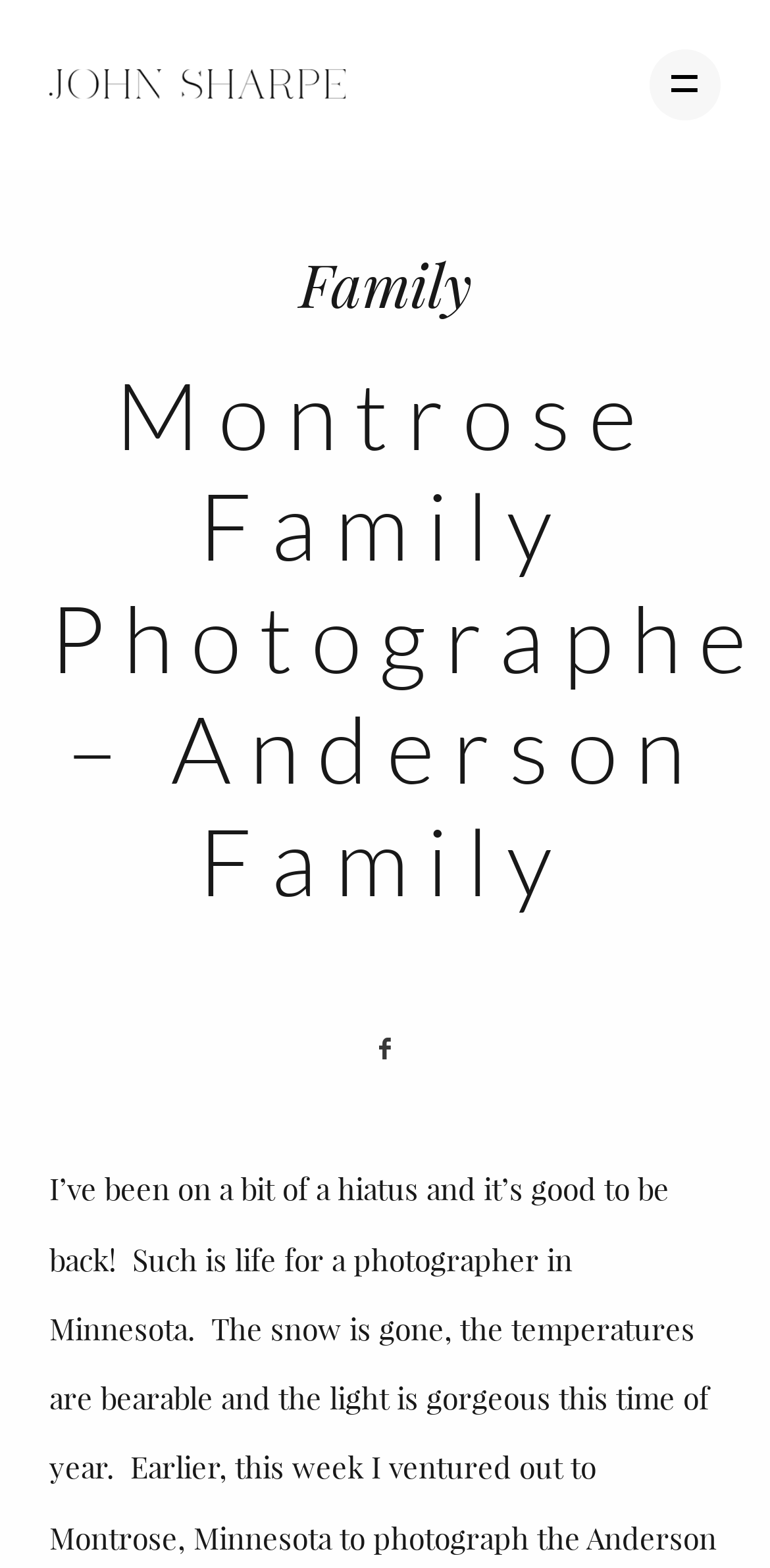Find and specify the bounding box coordinates that correspond to the clickable region for the instruction: "view the journal".

[0.401, 0.331, 0.599, 0.35]